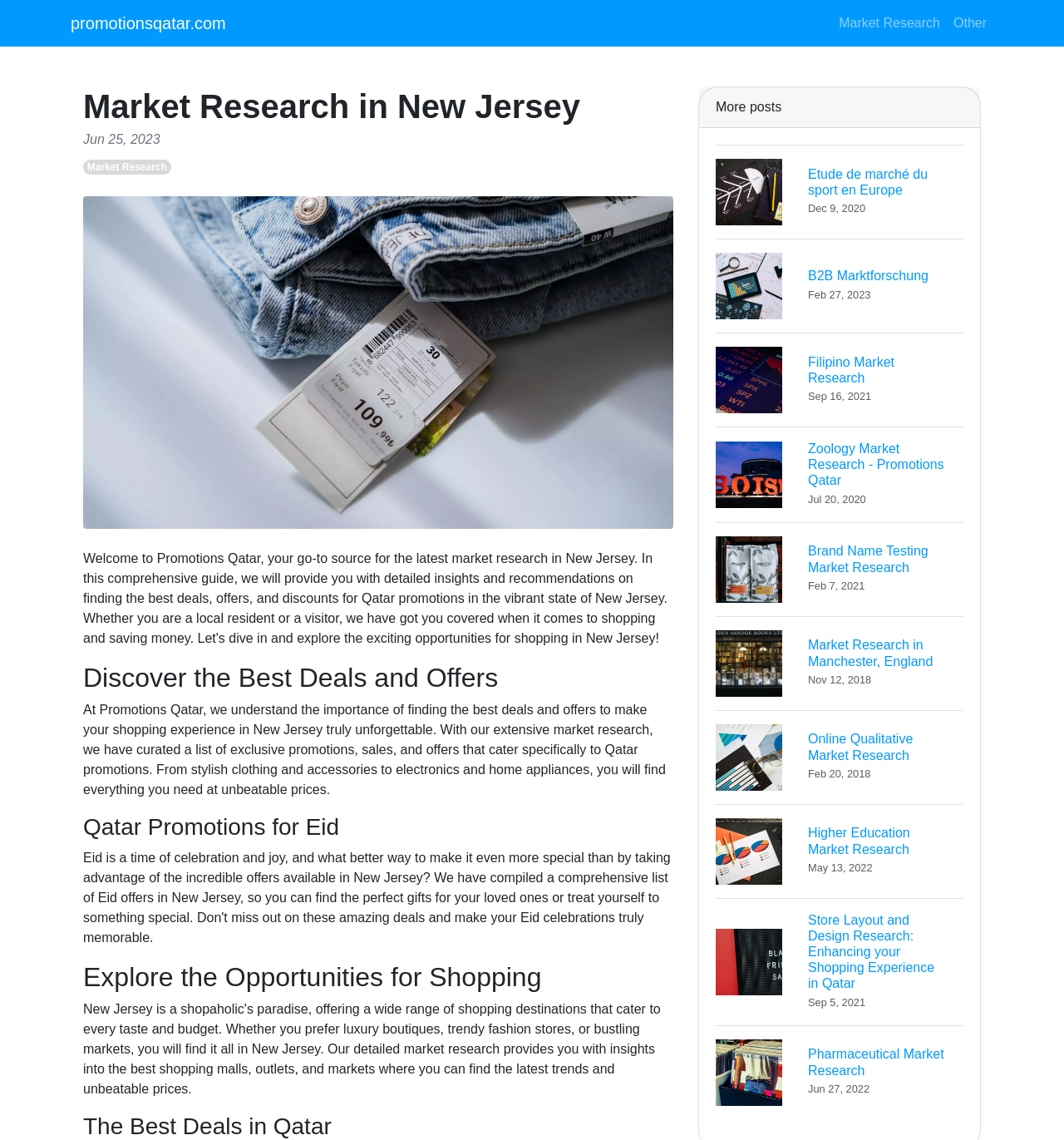Locate the bounding box coordinates of the region to be clicked to comply with the following instruction: "Read the 'Discover the Best Deals and Offers' heading". The coordinates must be four float numbers between 0 and 1, in the form [left, top, right, bottom].

[0.078, 0.581, 0.633, 0.609]